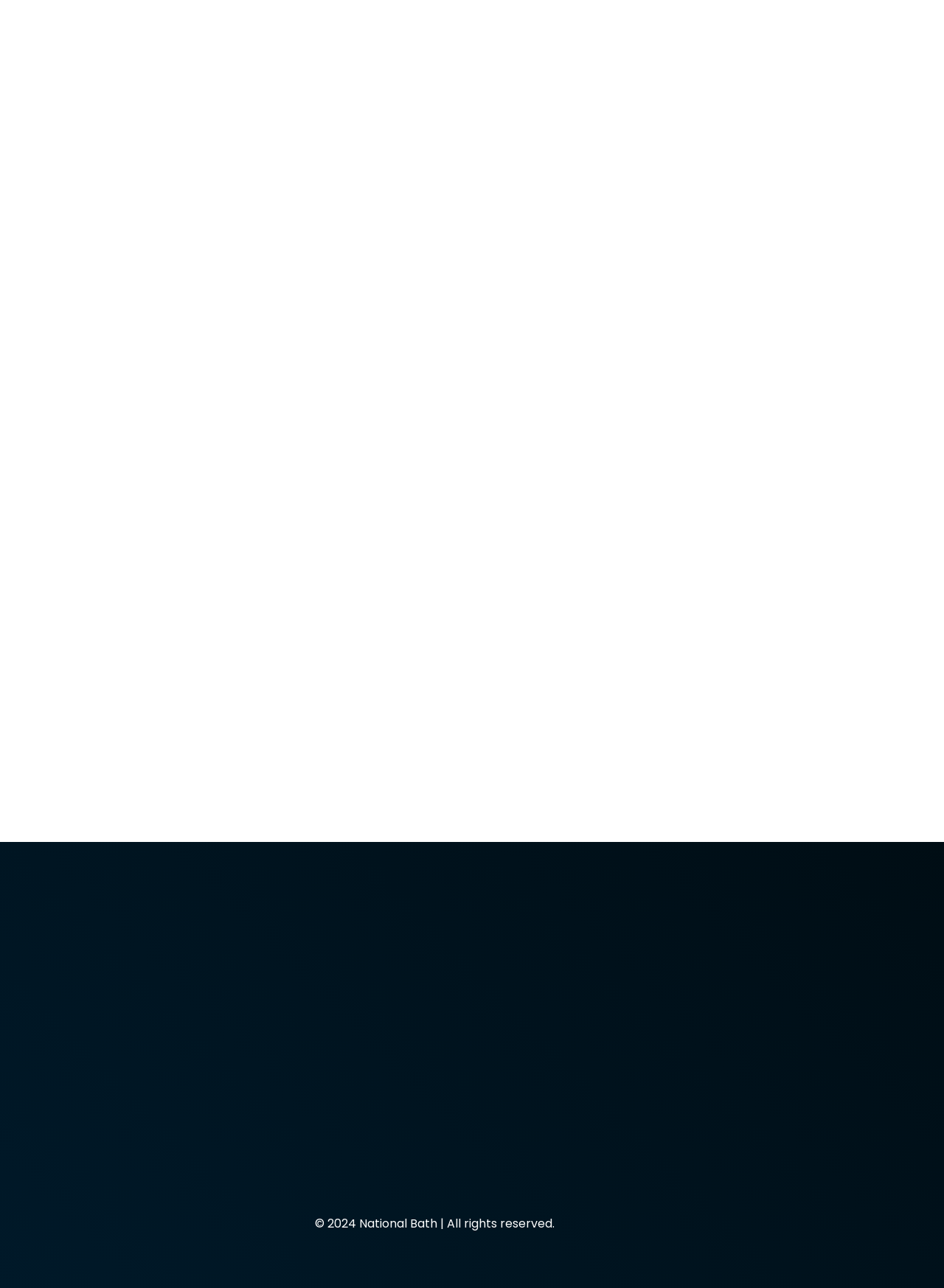Find and specify the bounding box coordinates that correspond to the clickable region for the instruction: "Get more information about the location".

[0.132, 0.457, 0.242, 0.485]